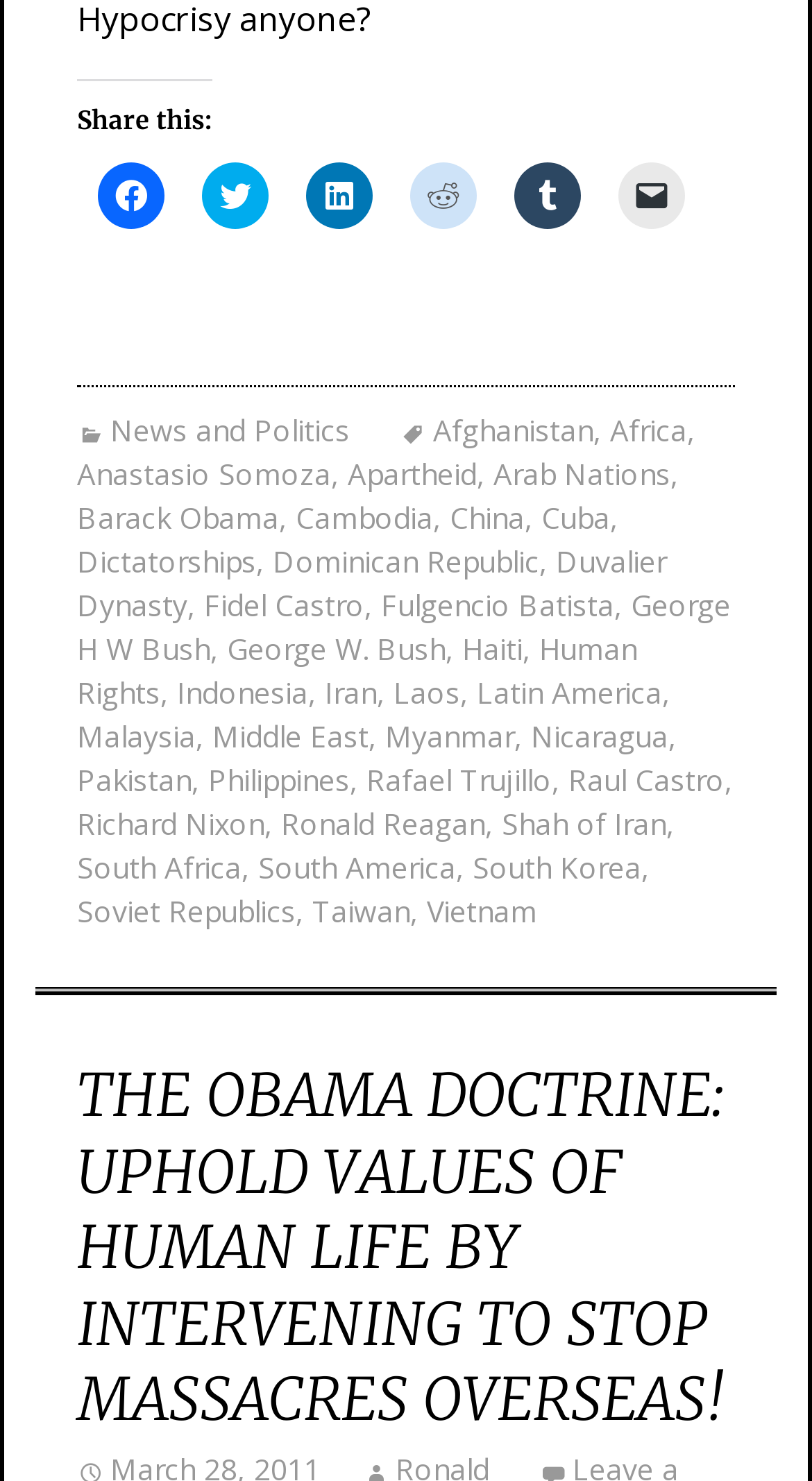What is the category of the links in the footer?
Look at the image and construct a detailed response to the question.

The links in the footer section of the webpage are categorized under News and Politics, and they include various topics such as Afghanistan, Africa, Anastasio Somoza, Apartheid, and more.